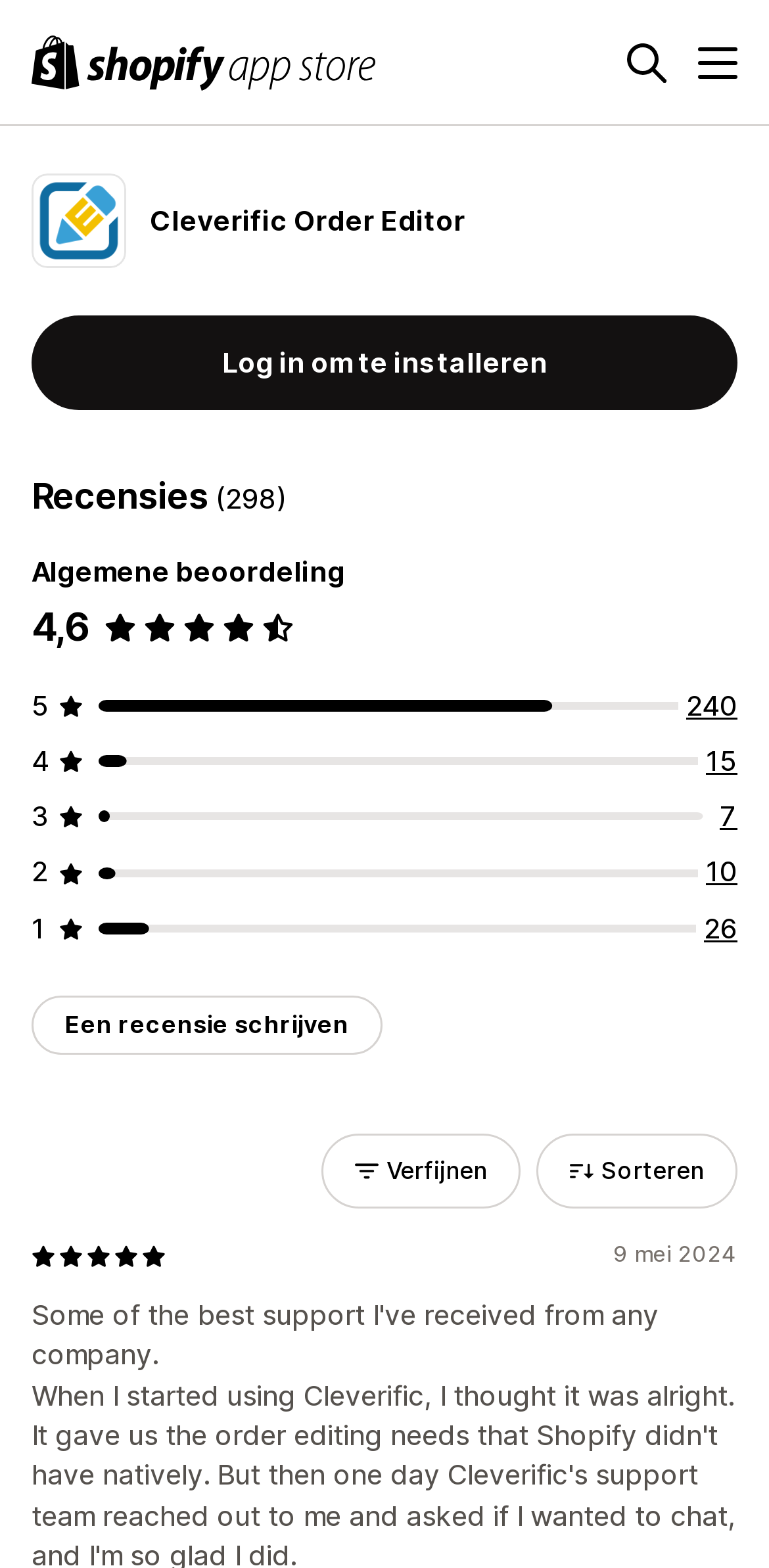Locate the coordinates of the bounding box for the clickable region that fulfills this instruction: "Search for something".

[0.815, 0.027, 0.867, 0.052]